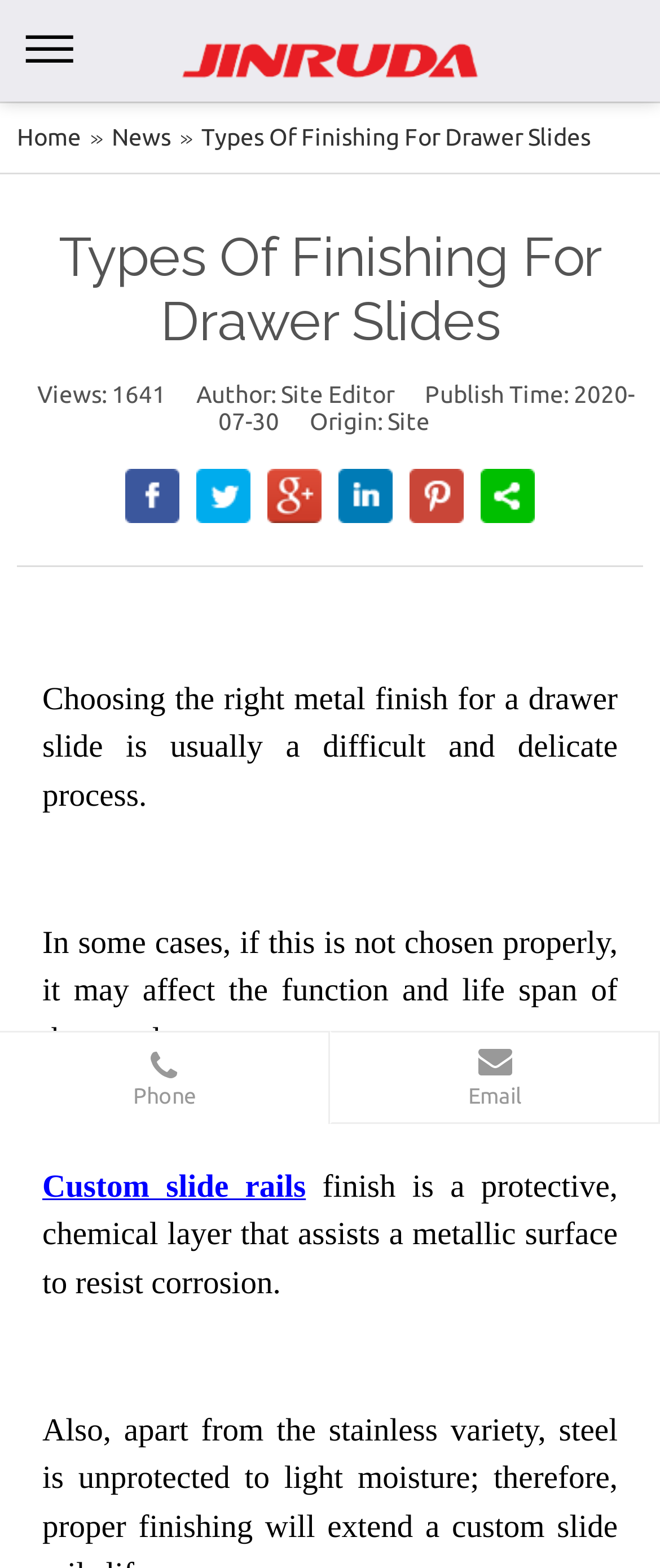Give a full account of the webpage's elements and their arrangement.

The webpage is about "Types Of Finishing For Drawer Slides" by Jinruda. At the top, there is a company logo and a link to "Kunshan Jinruda Metal Products Co., Ltd." on the left side, taking up about half of the width. On the right side, there are three links: "Home", "News", and "Types Of Finishing For Drawer Slides", with a "»" symbol in between the first two links.

Below these links, there is a heading "Types Of Finishing For Drawer Slides" that spans almost the entire width. Underneath, there are several lines of text providing metadata about the article, including the number of views, author, publish time, and origin.

The main content of the webpage starts with a paragraph of text that discusses the importance of choosing the right metal finish for a drawer slide. The text is divided into three sections, with a blank line in between each section. The first section explains the difficulty of choosing the right metal finish, the second section mentions the consequences of not choosing properly, and the third section provides a link to "Custom slide rails" and explains what a finish is.

At the bottom of the page, there are two links on the left and right sides, respectively, with a phone icon and an email icon.